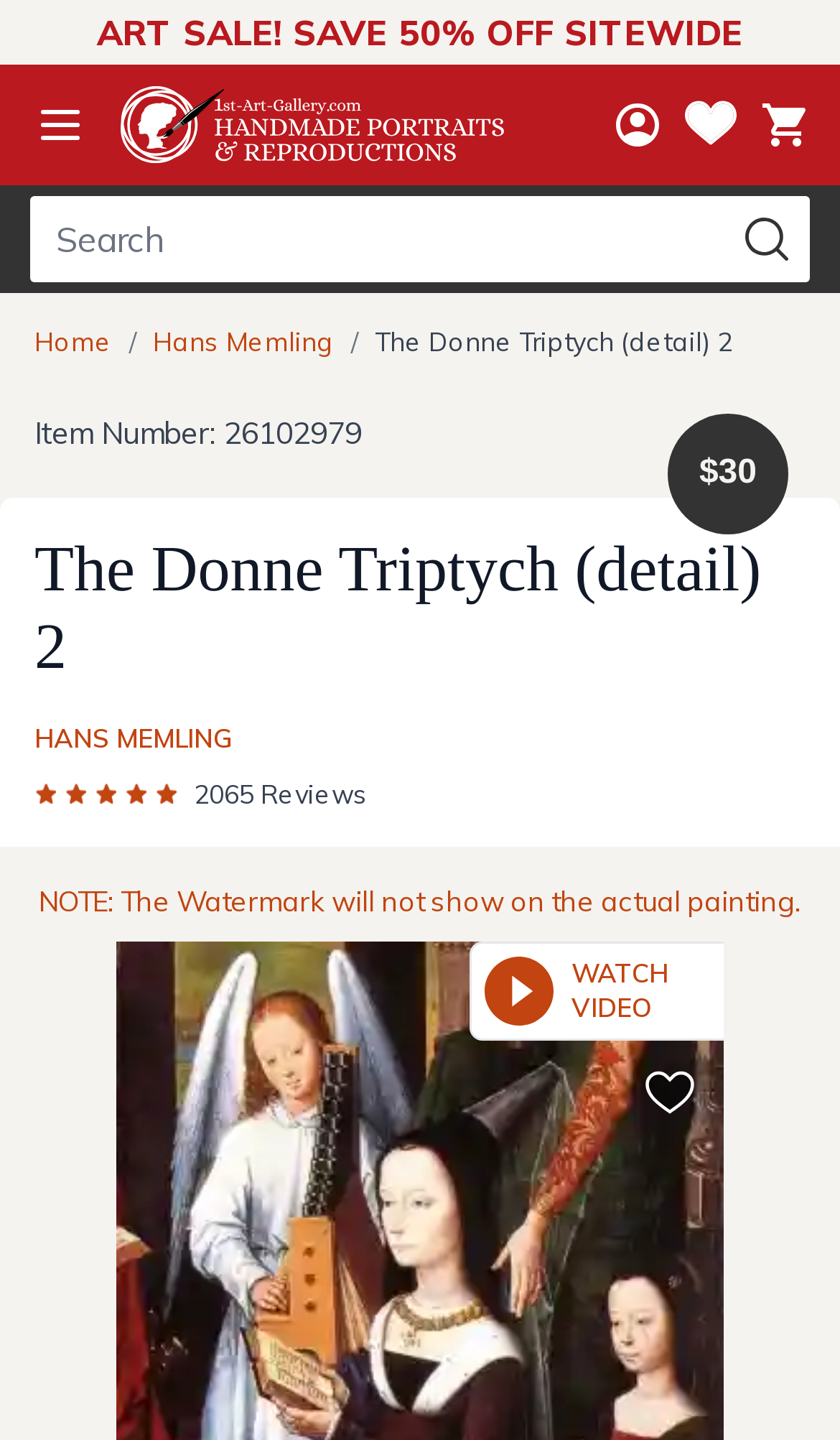Summarize the webpage in an elaborate manner.

This webpage is an online art store, specifically showcasing the "The Donne Triptych 2" reproduction by Hans Memling. At the top, there is a prominent sale announcement, "ART SALE! SAVE 50% OFF SITEWIDE", followed by a store logo and a search bar with a "Search" button. 

On the top-right corner, there are navigation links, including "Wishlist" and "Cart", each accompanied by an icon. Below these links, there is a breadcrumb navigation menu, displaying the path "Home > Hans Memling > The Donne Triptych (detail) 2". 

The main content area features a large image of the artwork, accompanied by its title, "The Donne Triptych (detail) 2", and the item number, "26102979". Below this, there is a heading with the same title, followed by a link to the artist's page, "HANS MEMLING". The artist's rating is displayed as five star icons. 

Further down, there is a note about the watermark not being present on the actual painting. A video about the artwork is also available, indicated by a "play" icon and the text "WATCH VIDEO". The price of the artwork, "$30", is displayed prominently on the page.